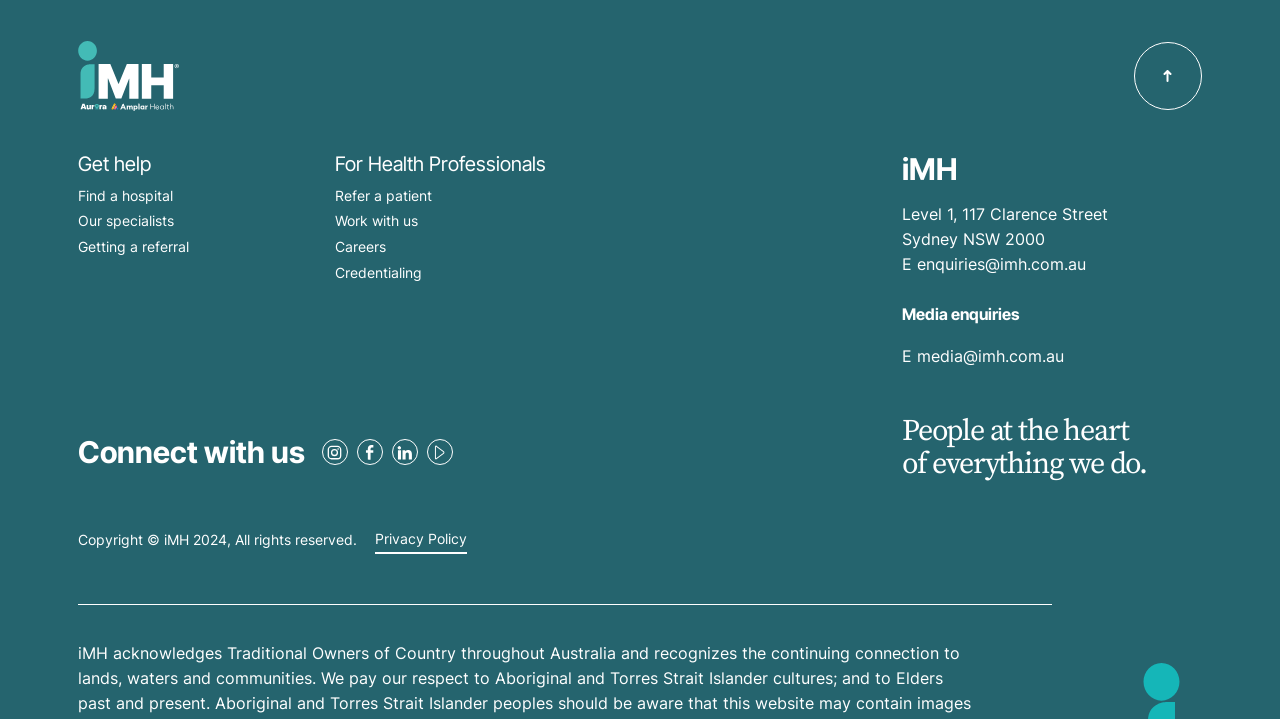Determine the bounding box coordinates (top-left x, top-left y, bottom-right x, bottom-right y) of the UI element described in the following text: Getting a referral

[0.061, 0.331, 0.148, 0.355]